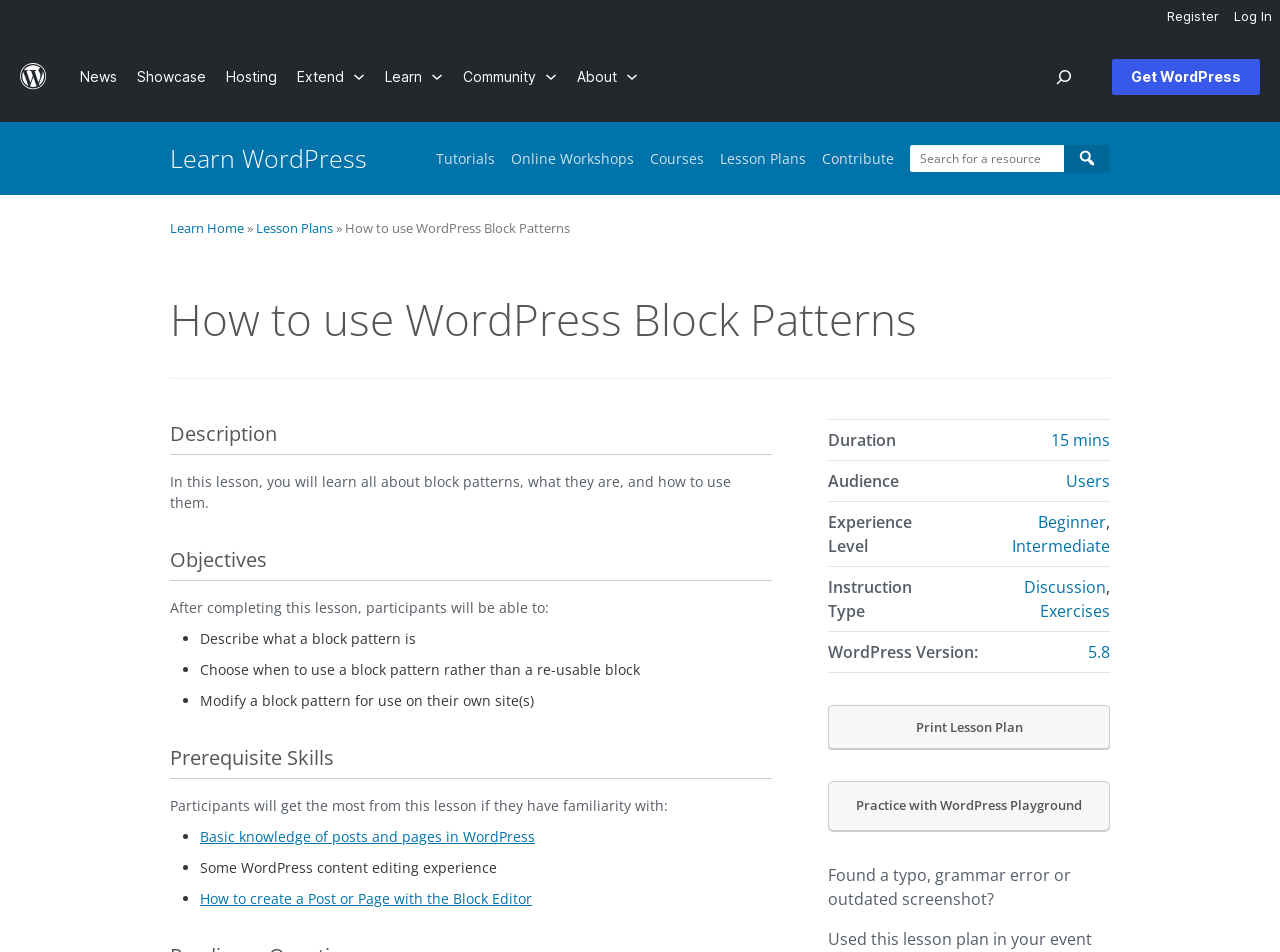Show the bounding box coordinates of the element that should be clicked to complete the task: "Click on Log In".

[0.959, 0.0, 1.0, 0.034]